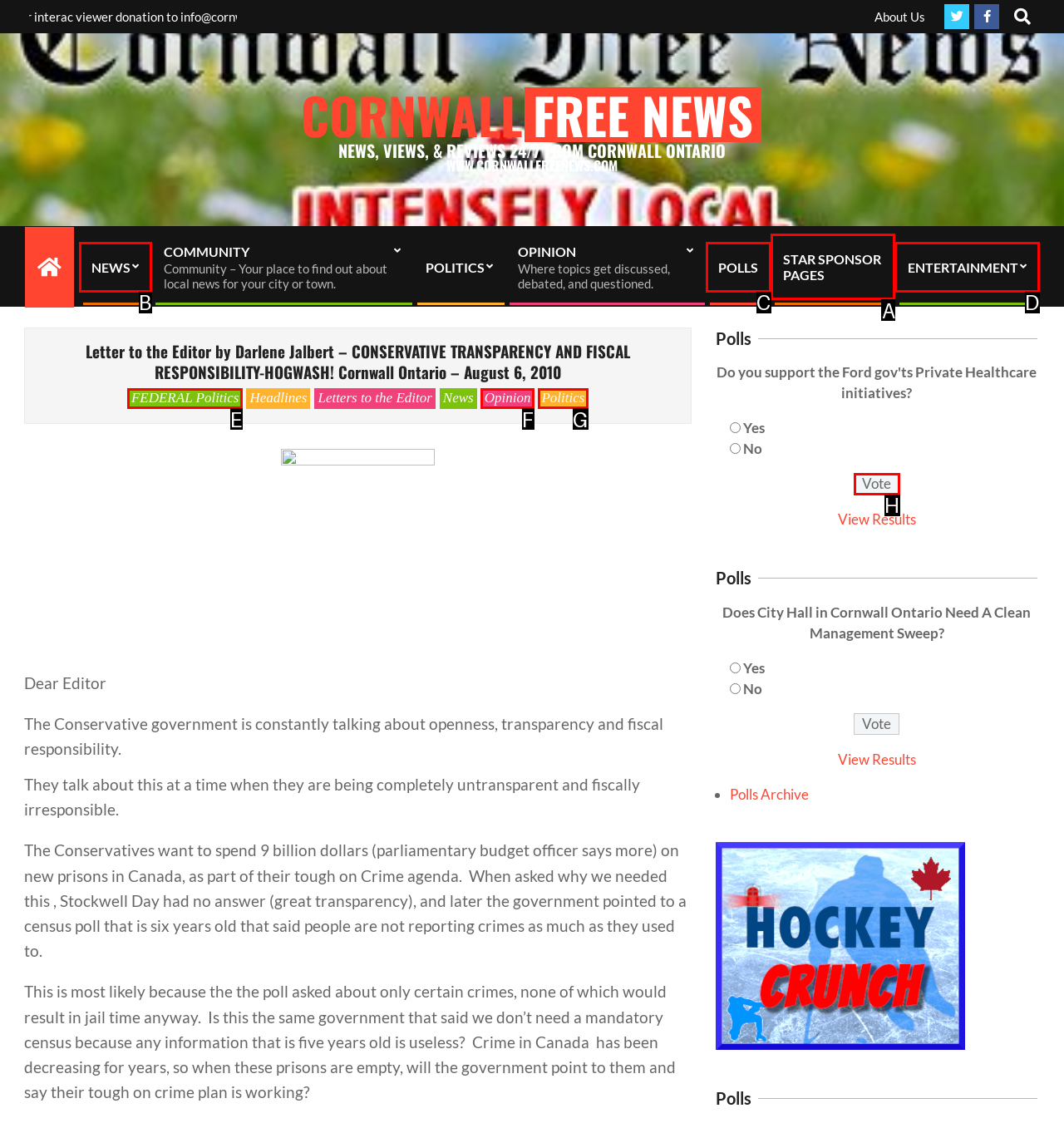Match the description: Politics to the appropriate HTML element. Respond with the letter of your selected option.

G